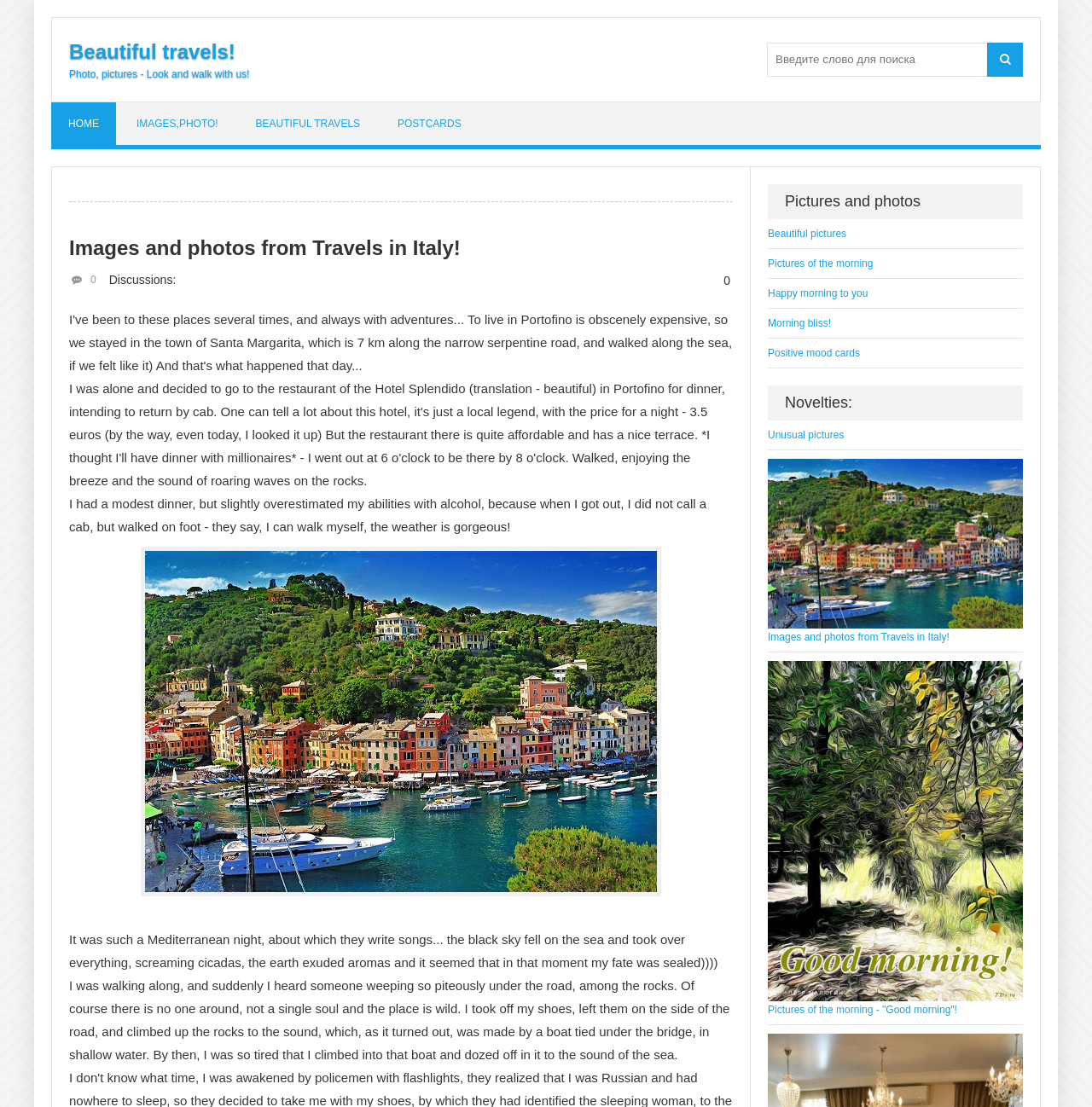Identify the bounding box coordinates for the element you need to click to achieve the following task: "Search for a word". The coordinates must be four float values ranging from 0 to 1, formatted as [left, top, right, bottom].

[0.702, 0.039, 0.937, 0.069]